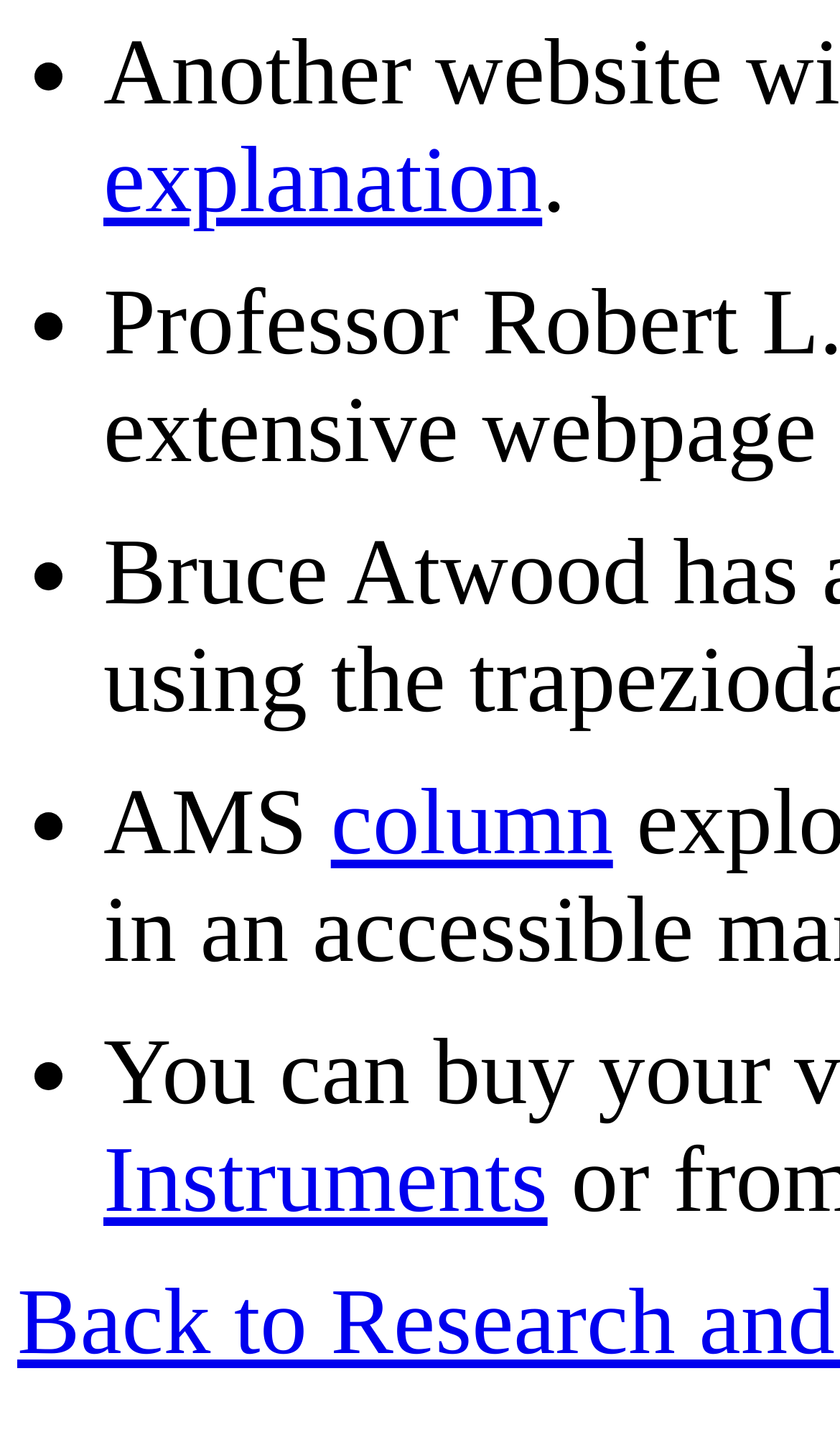Provide a short answer to the following question with just one word or phrase: What is the text next to the third list marker?

AMS